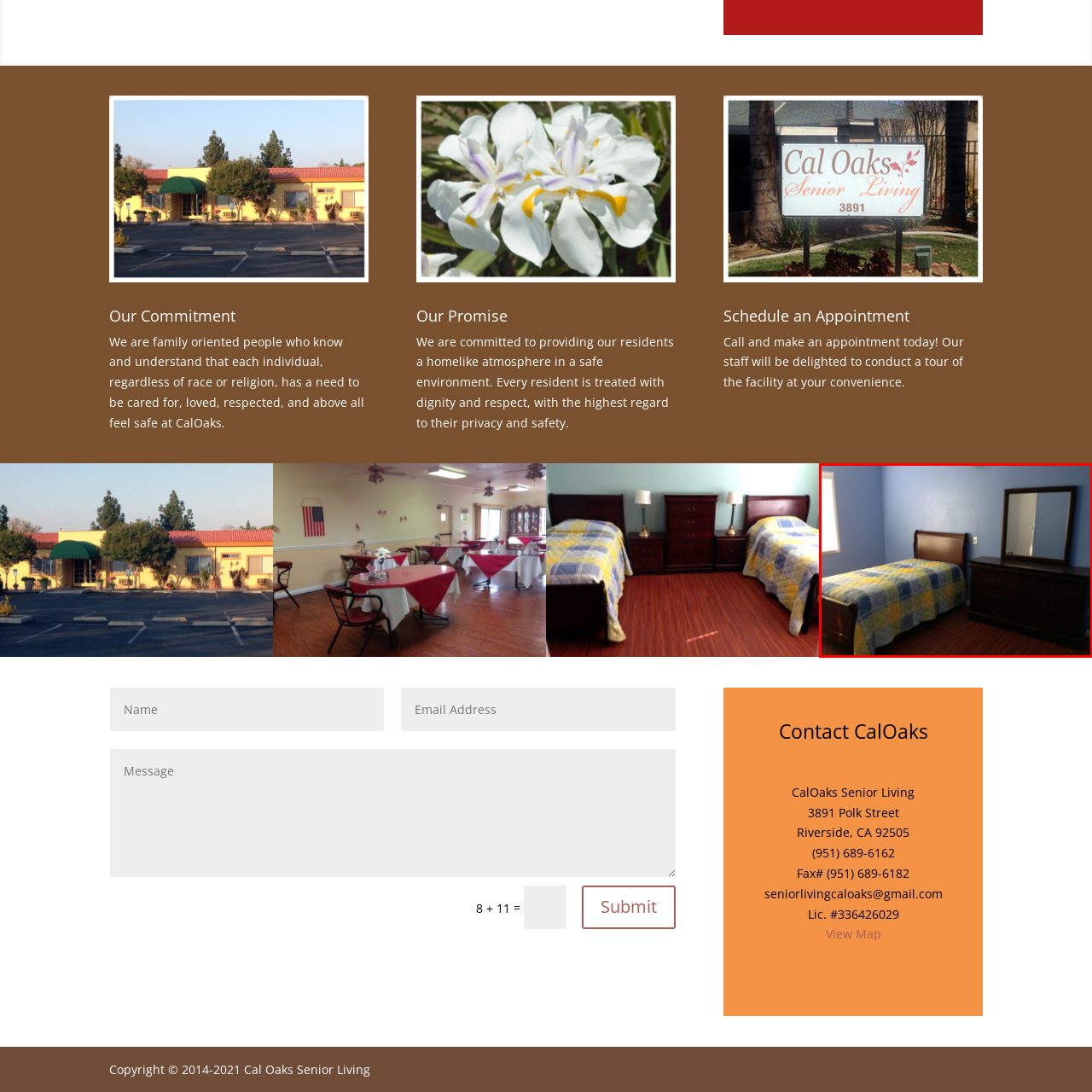View the part of the image marked by the red boundary and provide a one-word or short phrase answer to this question: 
What is on top of the dresser?

a mirror